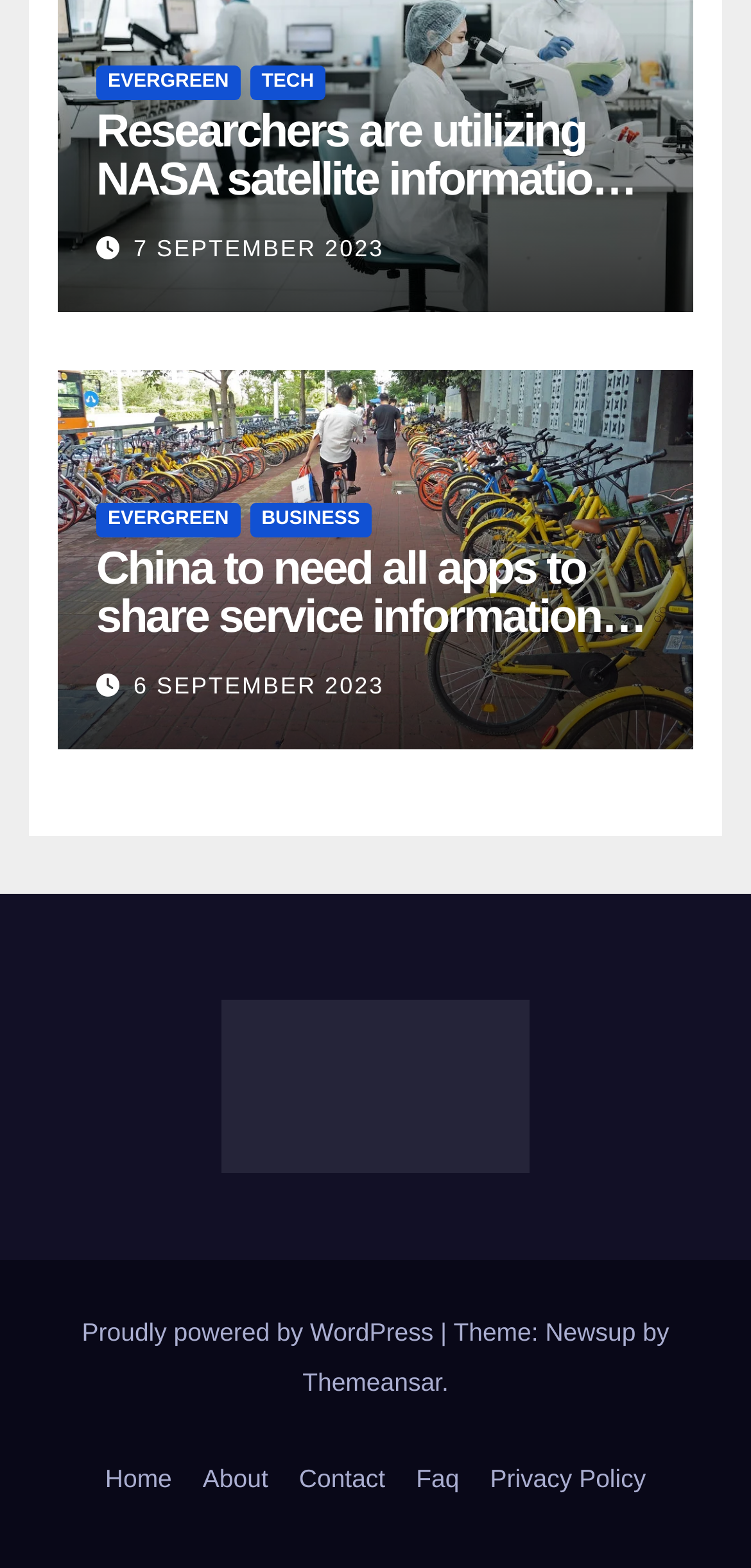Kindly determine the bounding box coordinates for the area that needs to be clicked to execute this instruction: "Read the news about Bangladeshi farmers".

[0.128, 0.067, 0.856, 0.192]